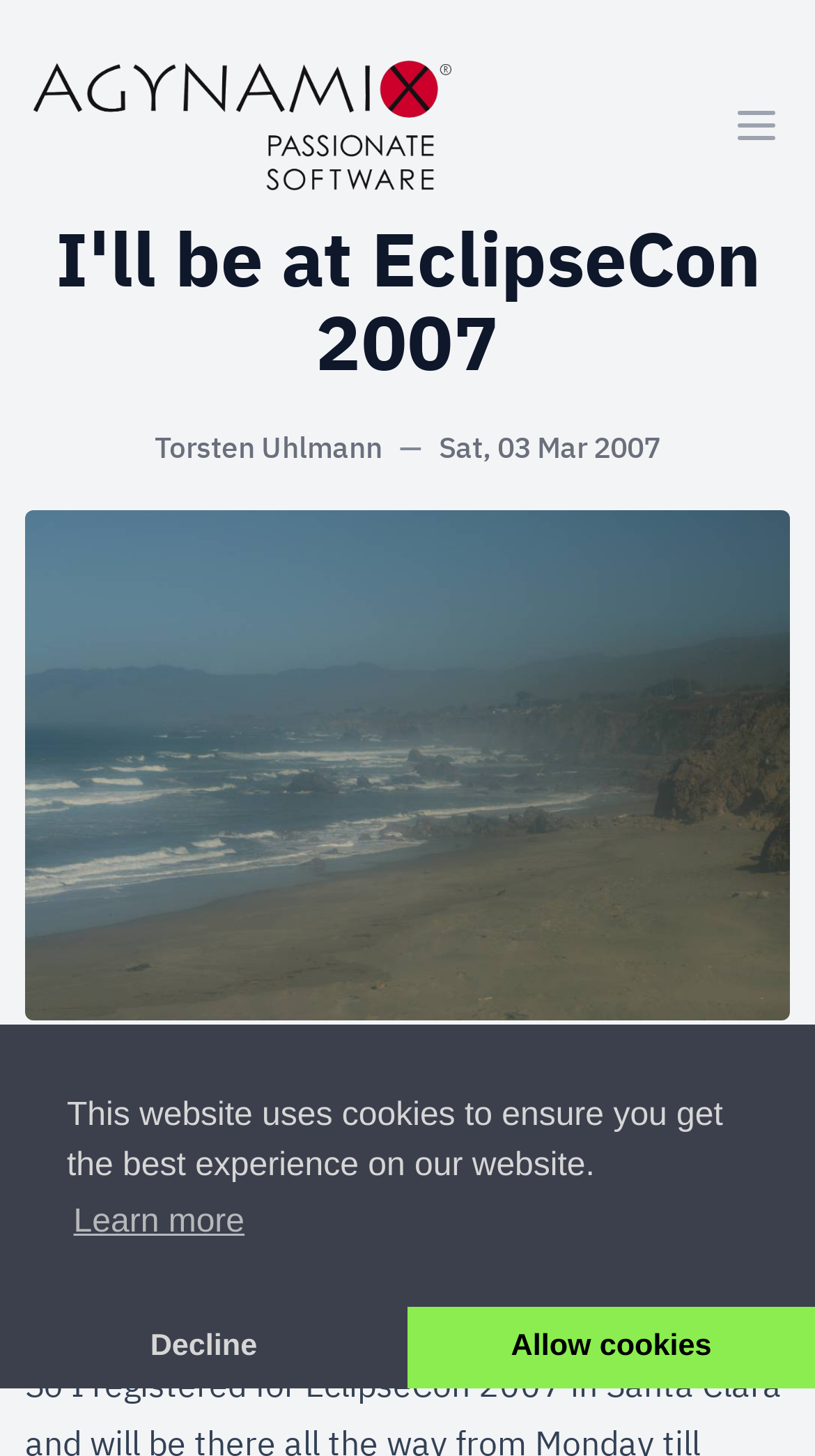What is the date of the event?
Analyze the image and deliver a detailed answer to the question.

The date of the event can be found in the heading 'Sat, 03 Mar 2007' which is located below the main heading and above the photo.